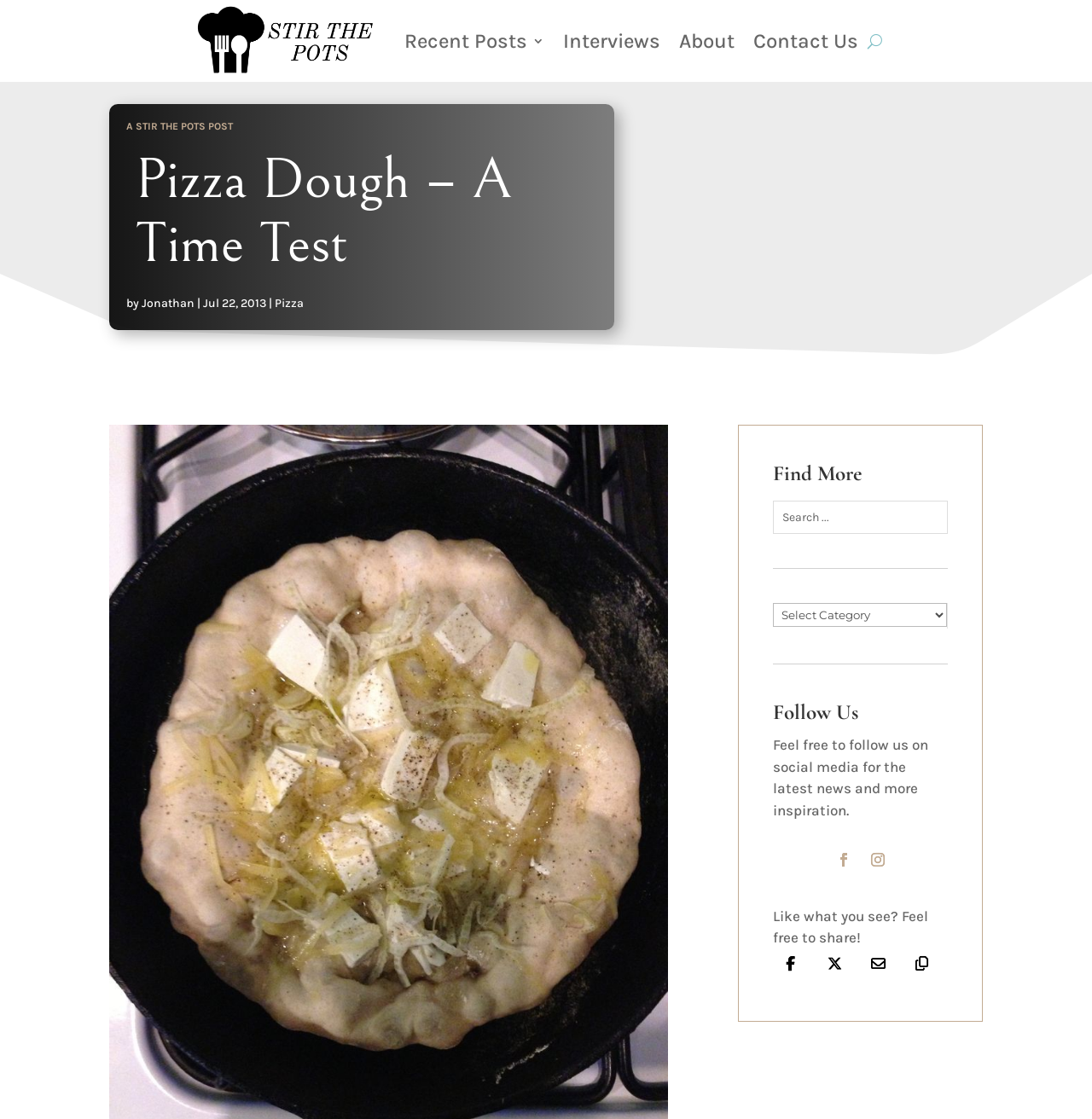Using a single word or phrase, answer the following question: 
What is the category of this post?

Pizza